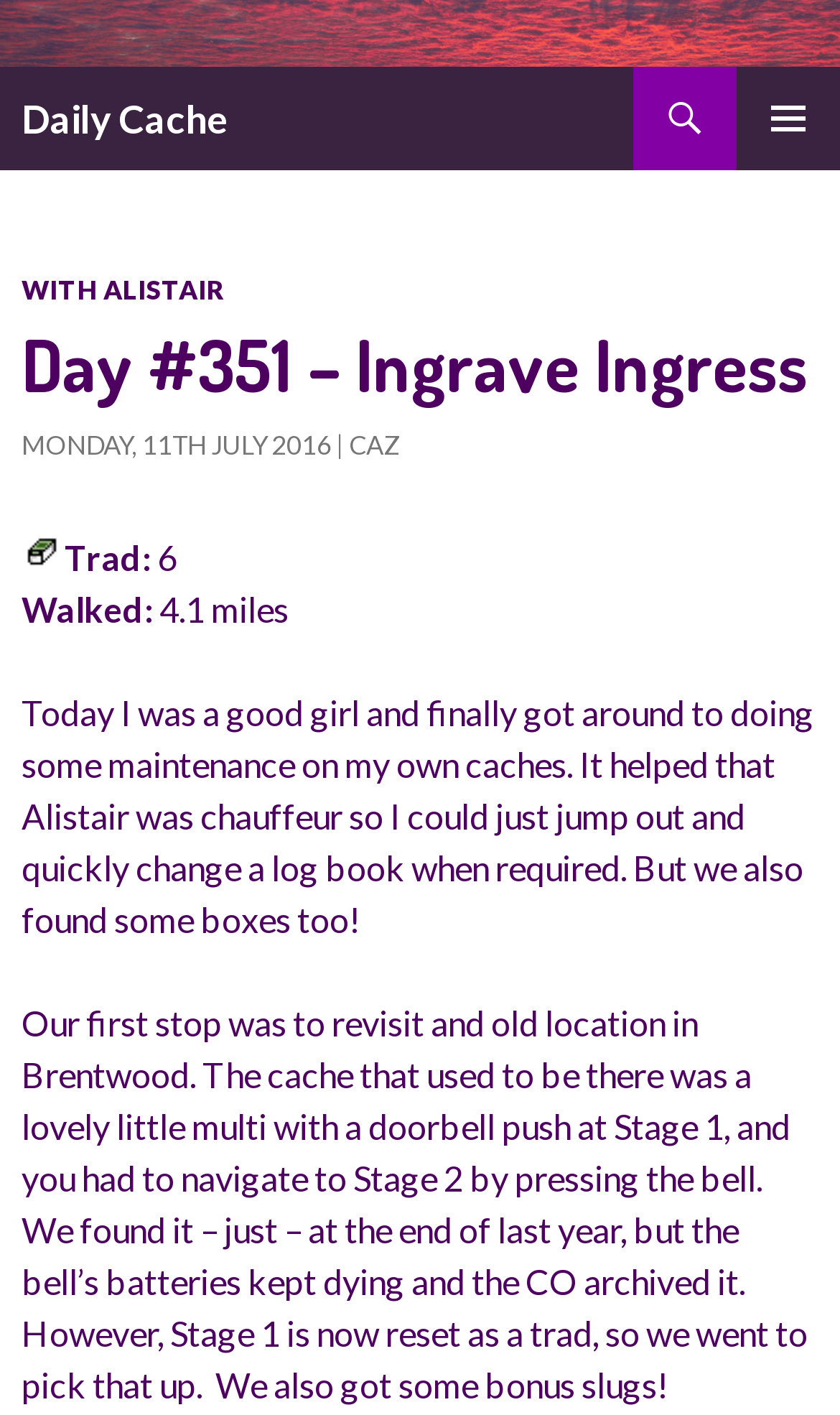Provide a one-word or brief phrase answer to the question:
How many miles did the author walk?

4.1 miles